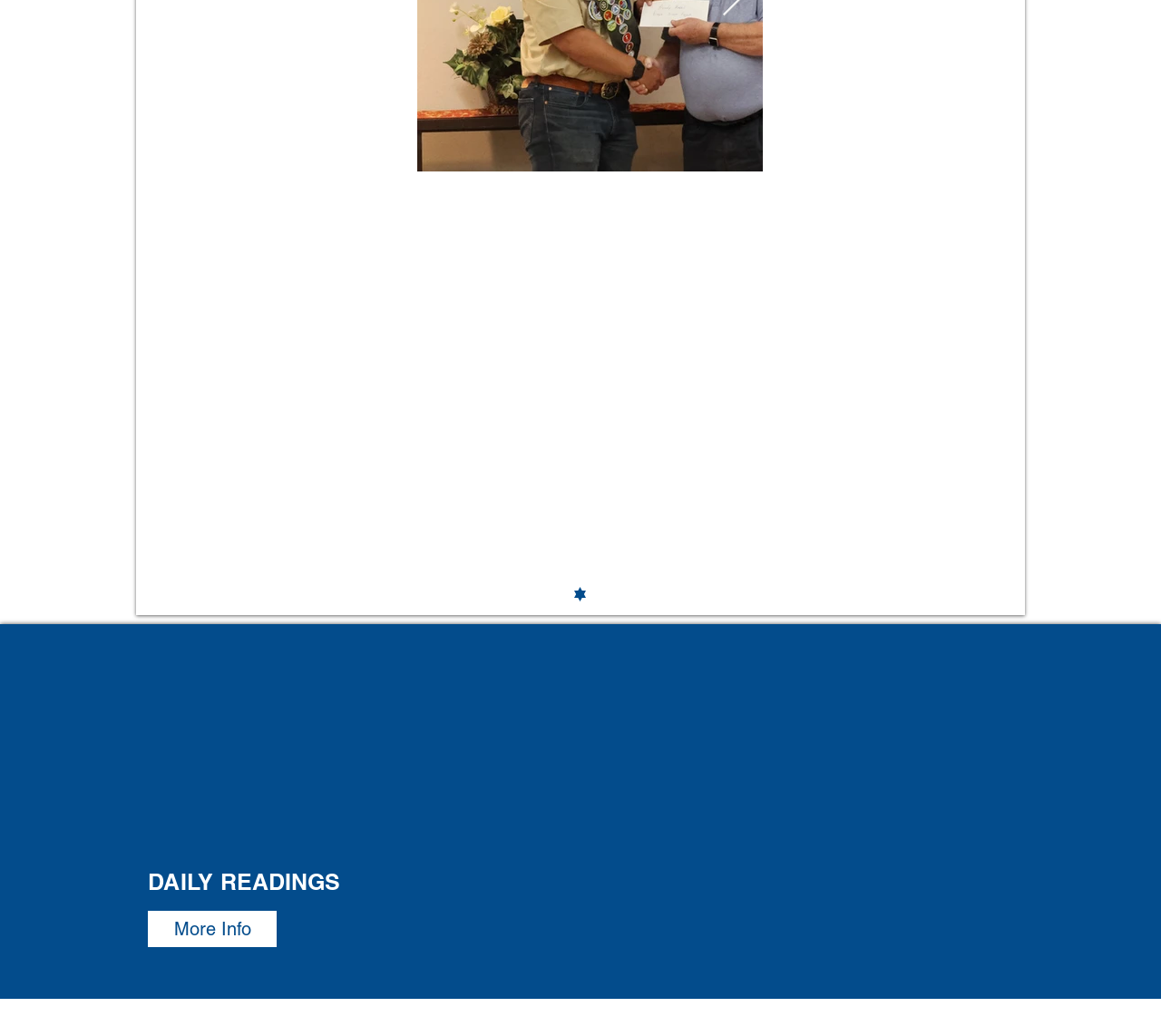Use a single word or phrase to respond to the question:
What is the pastor's name?

Rev. Fr. Dennis Aréchiga